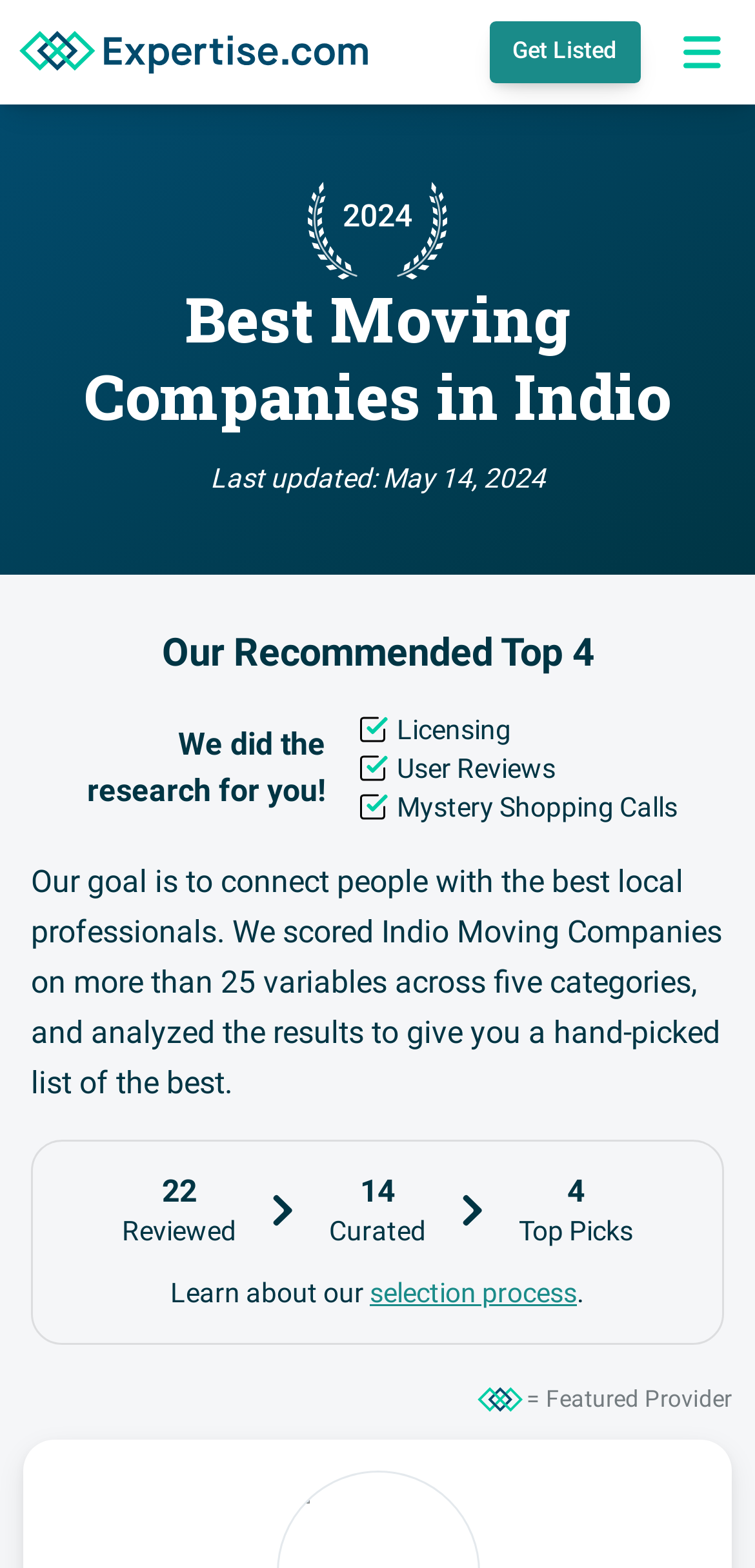Extract the bounding box coordinates of the UI element described: "alt="Expertise.com"". Provide the coordinates in the format [left, top, right, bottom] with values ranging from 0 to 1.

[0.026, 0.019, 0.487, 0.047]